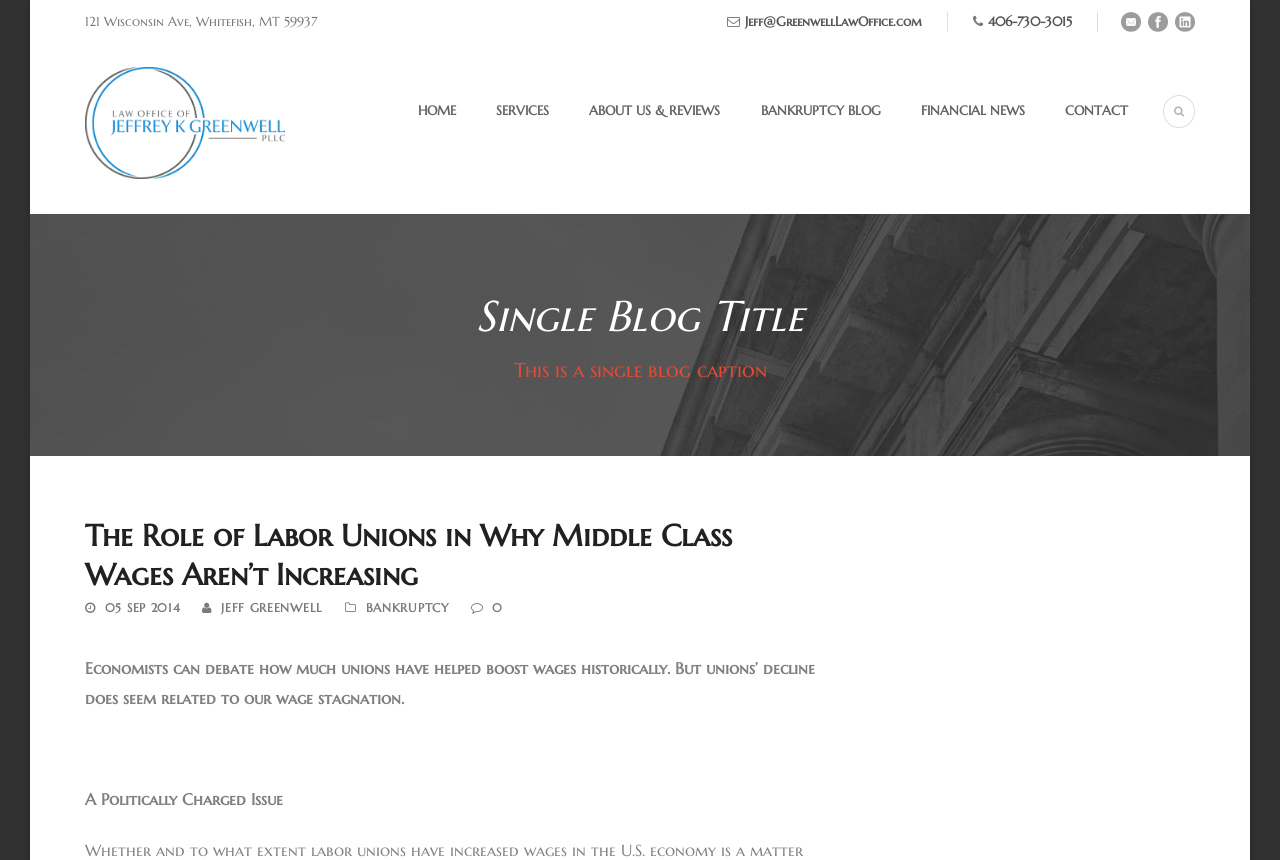Can you show the bounding box coordinates of the region to click on to complete the task described in the instruction: "Visit the Covid-19 page"?

None